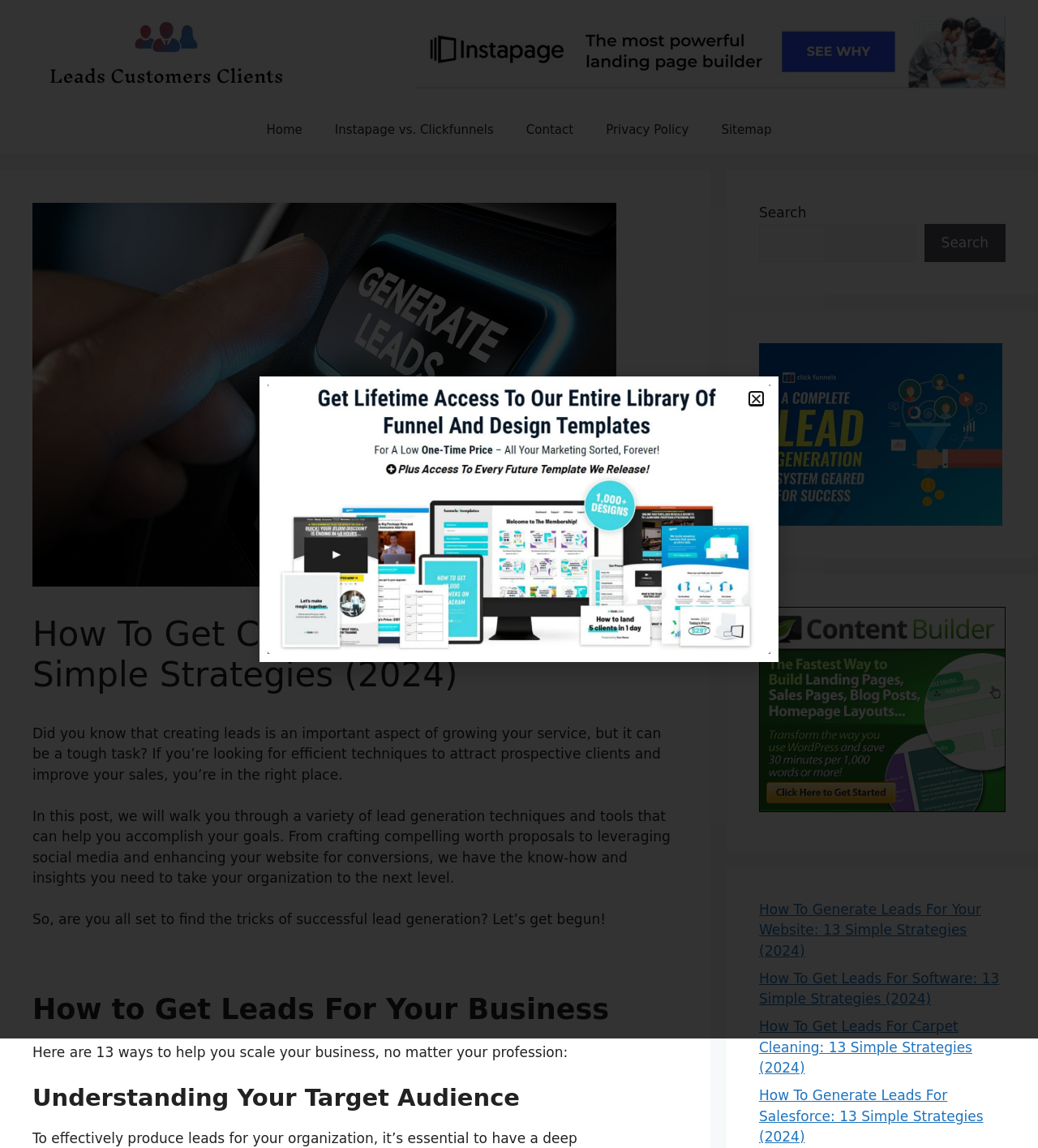What is the main topic of this webpage?
Answer the question with a detailed explanation, including all necessary information.

Based on the webpage content, it appears that the main topic is about finding ways to get clients for SEO, as indicated by the heading 'How To Get Clients For Seo: 13 Simple Strategies (2024)' and the subsequent text discussing lead generation techniques.